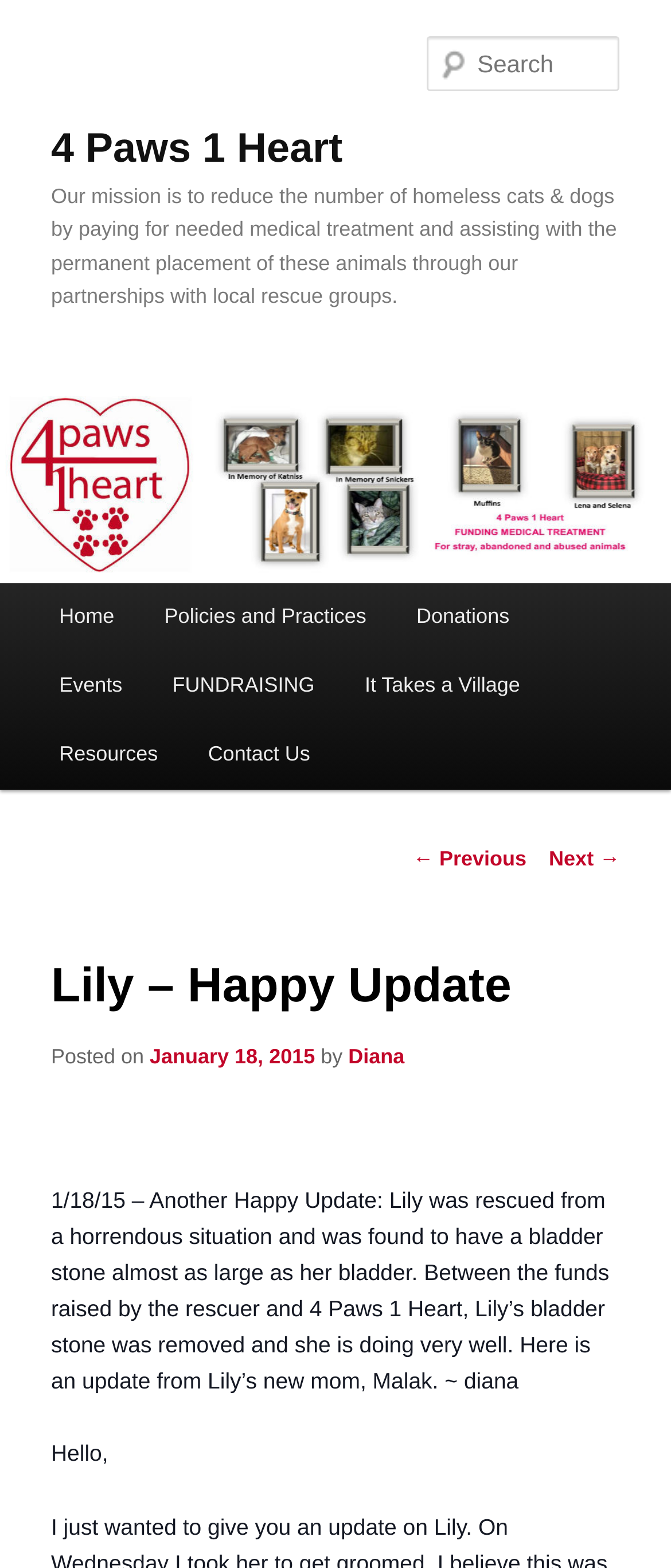What is the name of the animal in the latest article?
Please provide a comprehensive and detailed answer to the question.

The name of the animal in the latest article can be found in the heading element with the text 'Lily – Happy Update' which is the title of the article.